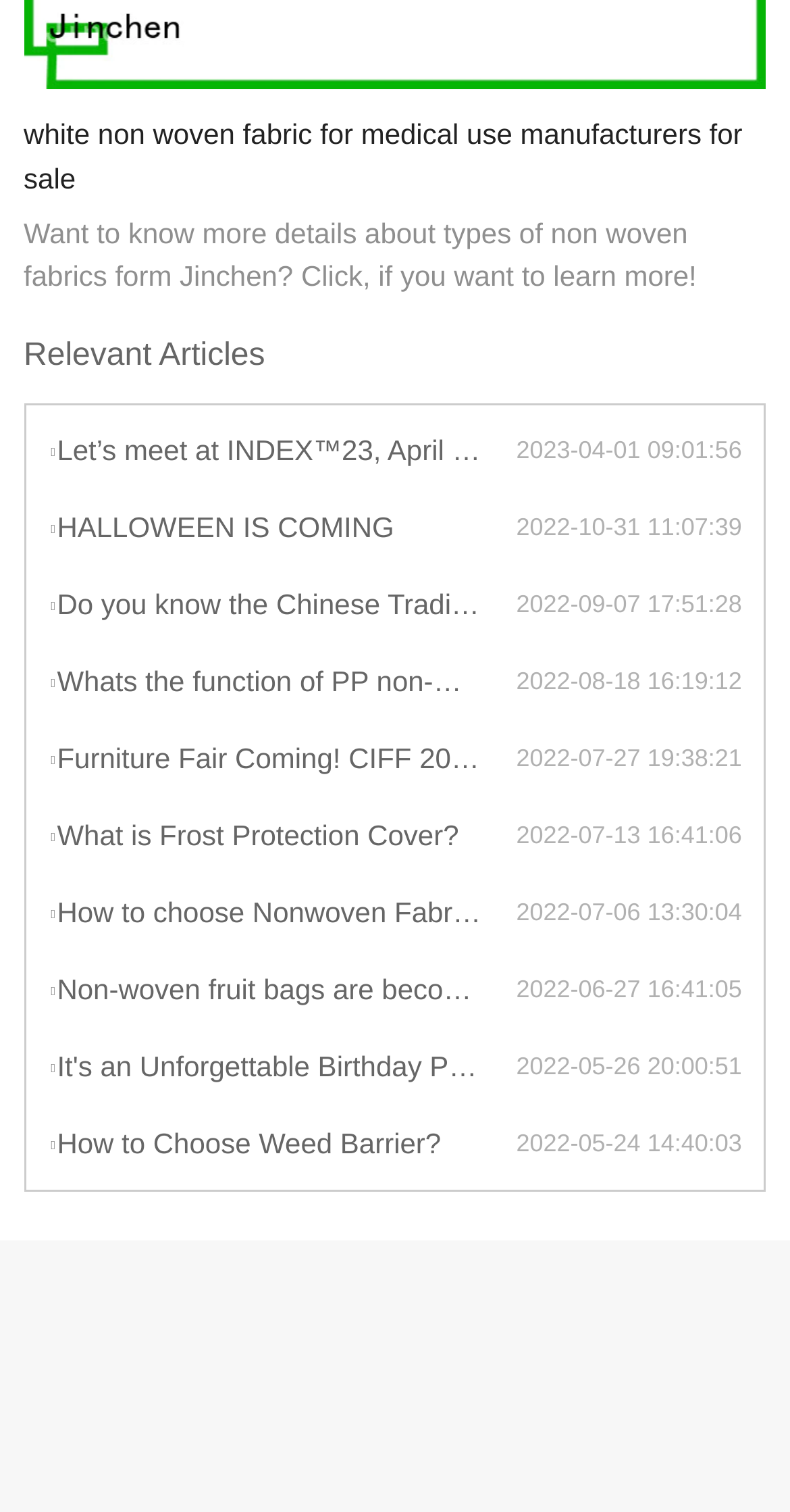What is the vertical position of the eighth link?
Please use the image to deliver a detailed and complete answer.

By comparing the y1 and y2 coordinates of the links, I determine that the eighth link has a higher y1 value than the seventh link, indicating that it is located below the seventh link.